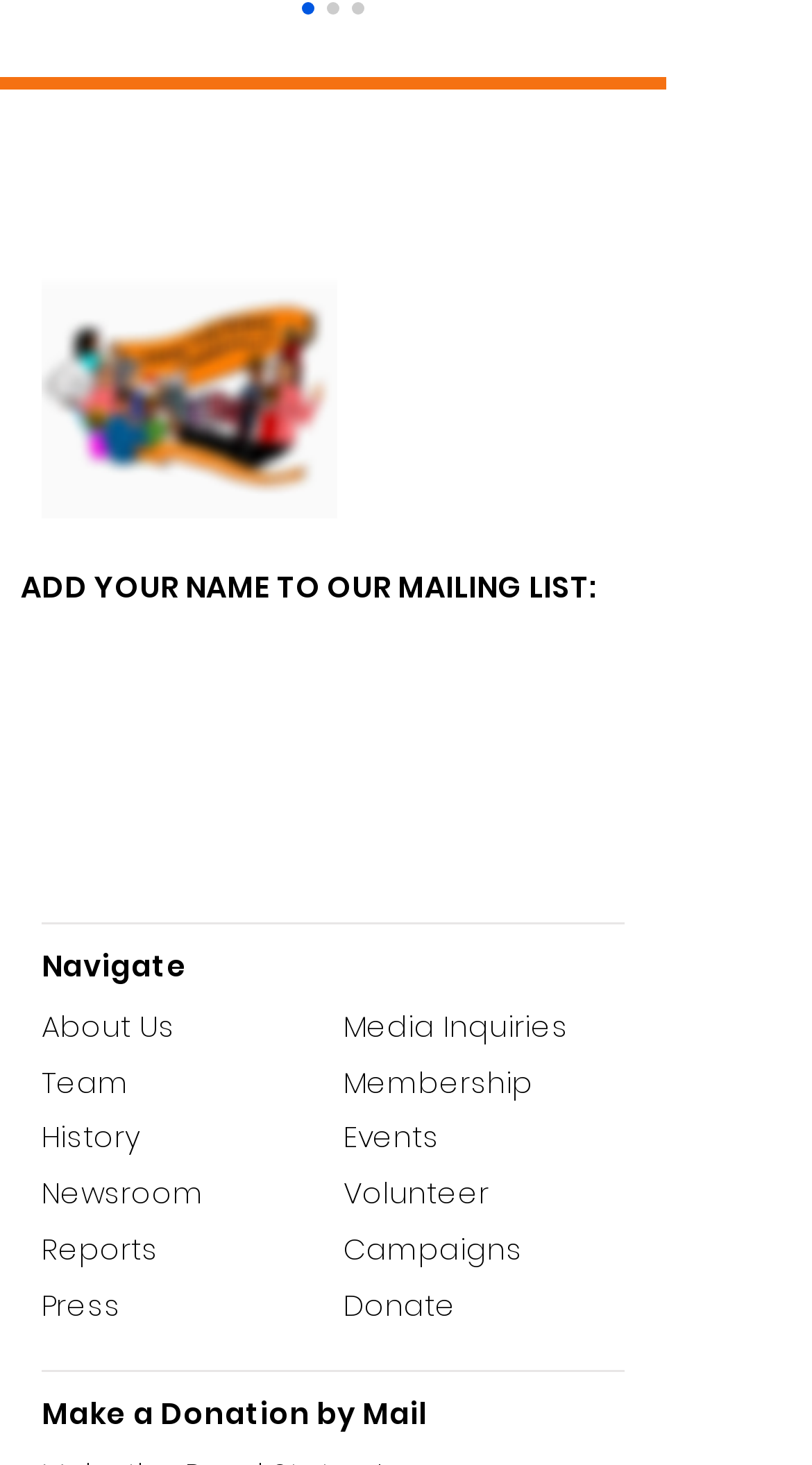Determine the bounding box for the UI element described here: "aria-label="Twitter"".

[0.603, 0.244, 0.659, 0.276]